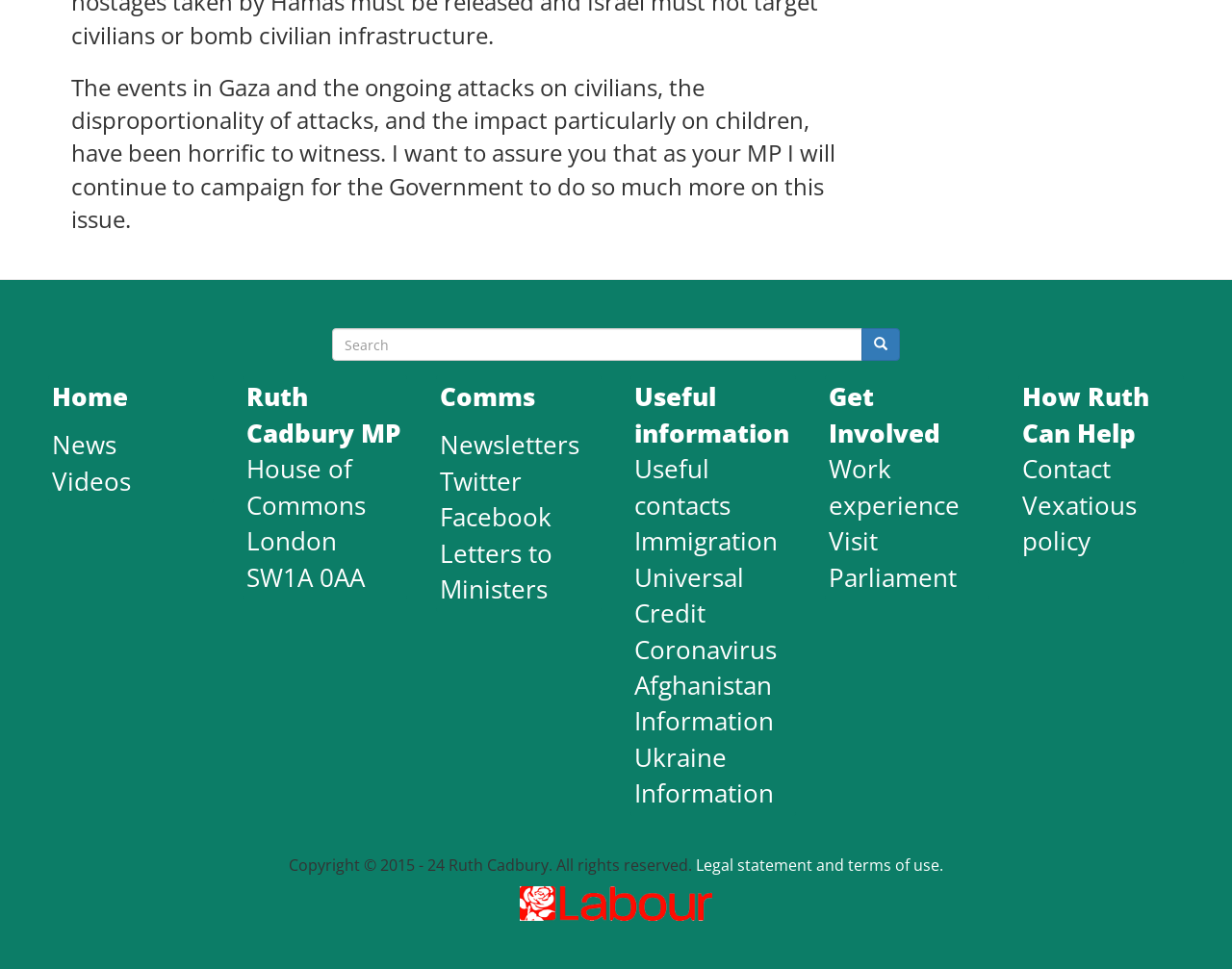Given the description "Letters to Ministers", provide the bounding box coordinates of the corresponding UI element.

[0.357, 0.553, 0.449, 0.626]